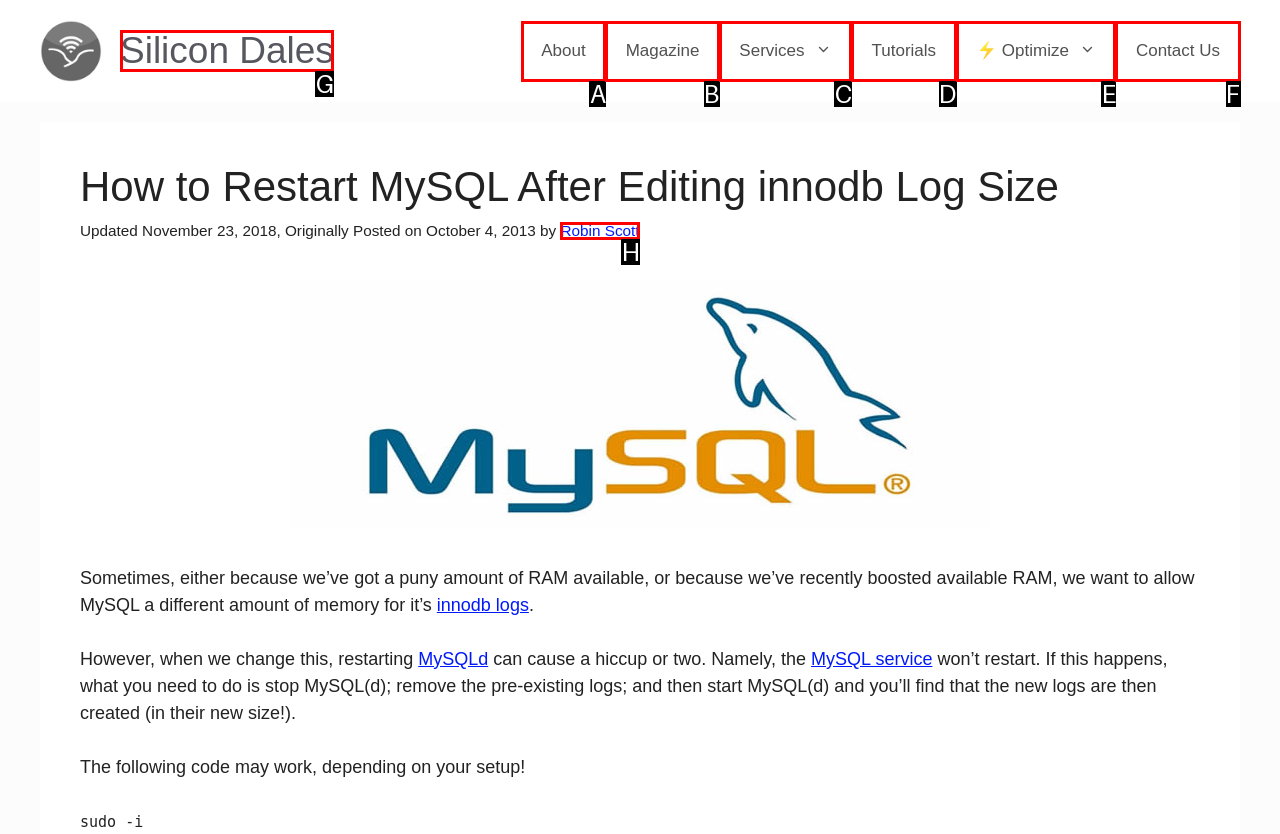Determine which HTML element best fits the description: About
Answer directly with the letter of the matching option from the available choices.

A